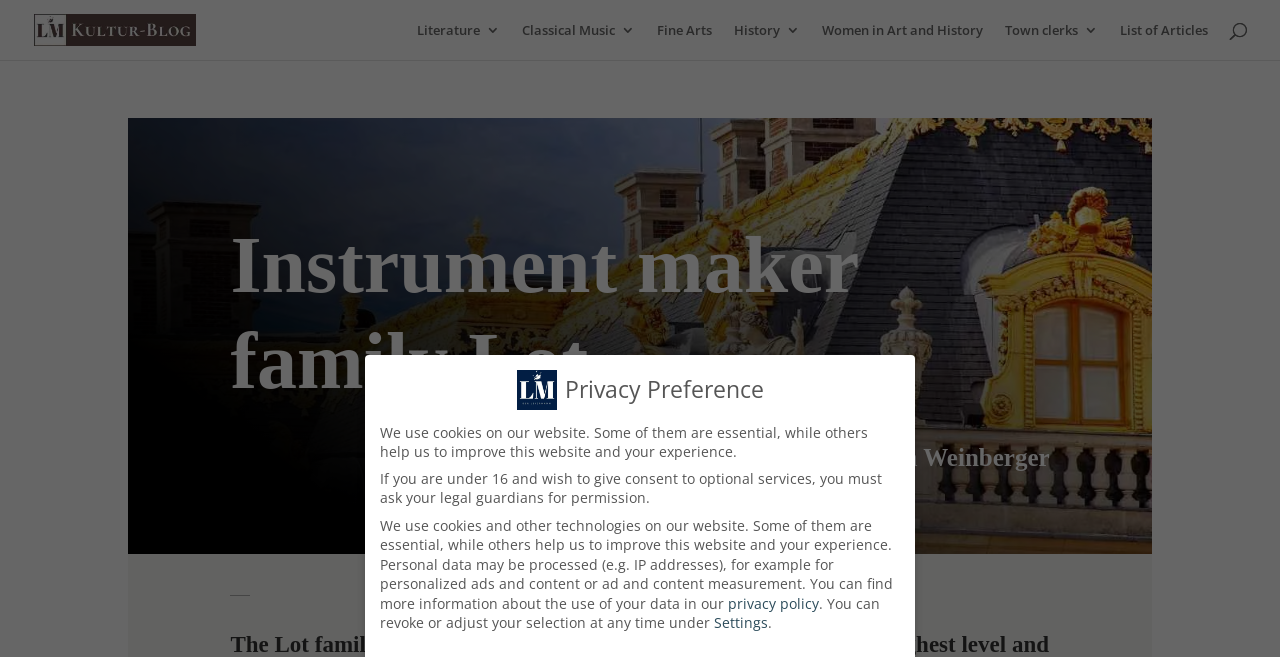Please give the bounding box coordinates of the area that should be clicked to fulfill the following instruction: "Click on the 'privacy policy' link". The coordinates should be in the format of four float numbers from 0 to 1, i.e., [left, top, right, bottom].

[0.569, 0.904, 0.64, 0.933]